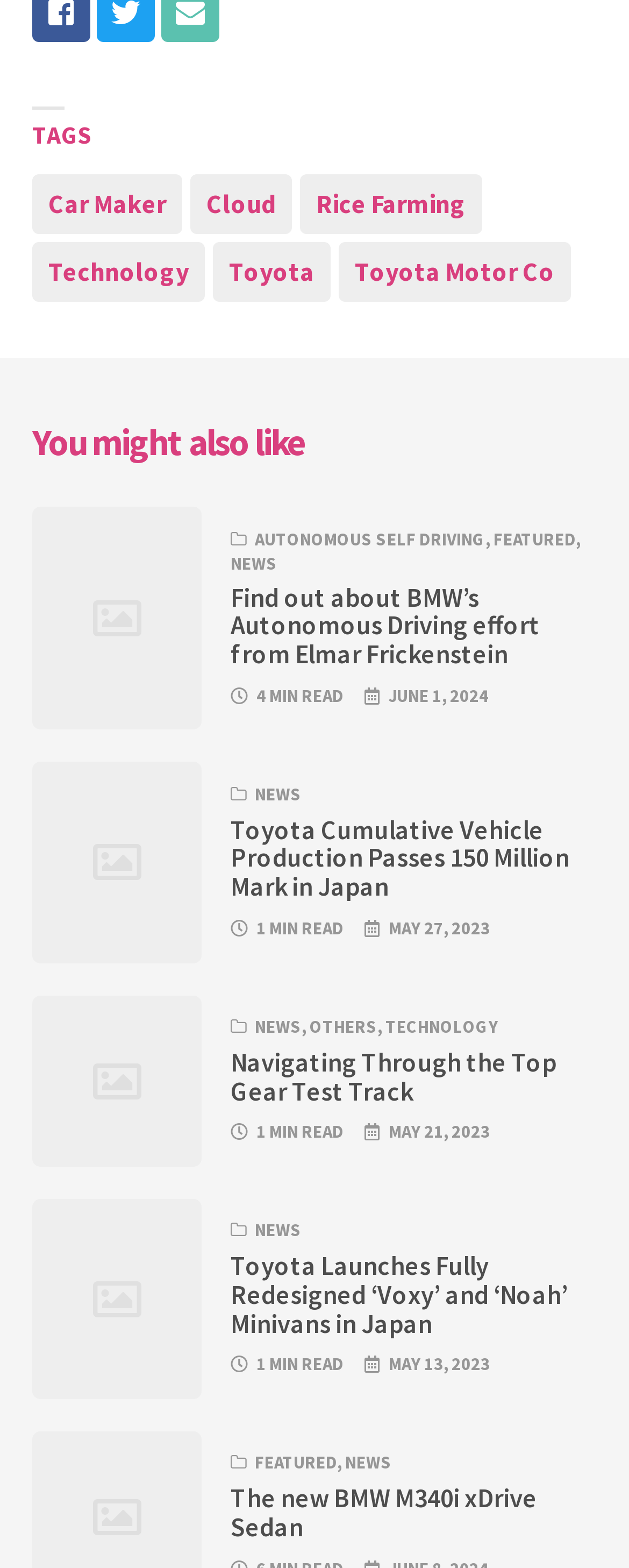Locate the bounding box coordinates of the region to be clicked to comply with the following instruction: "Click on the 'Toyota' link". The coordinates must be four float numbers between 0 and 1, in the form [left, top, right, bottom].

[0.338, 0.154, 0.526, 0.192]